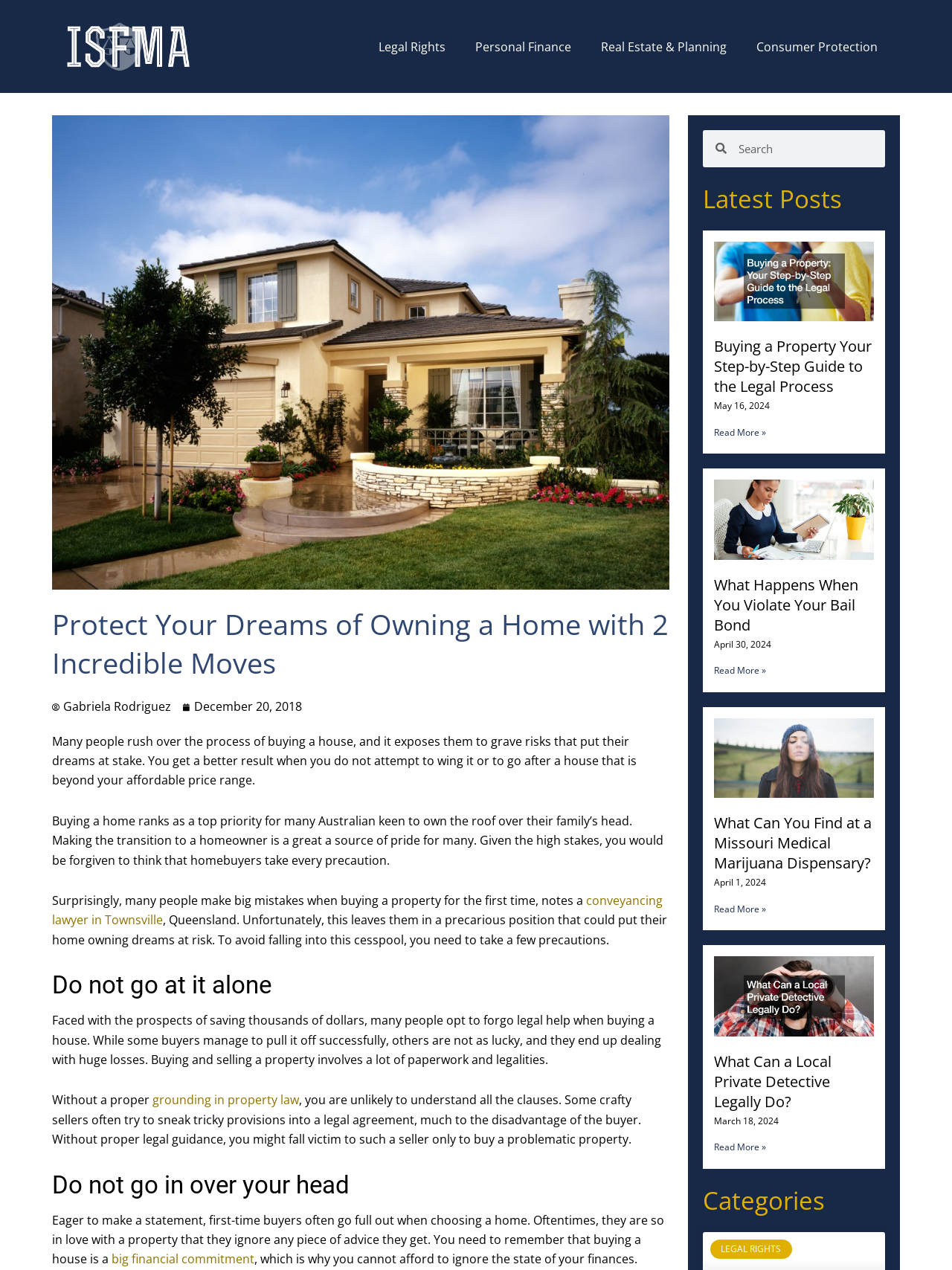Please identify the bounding box coordinates of the element on the webpage that should be clicked to follow this instruction: "Search for something". The bounding box coordinates should be given as four float numbers between 0 and 1, formatted as [left, top, right, bottom].

[0.763, 0.102, 0.93, 0.132]